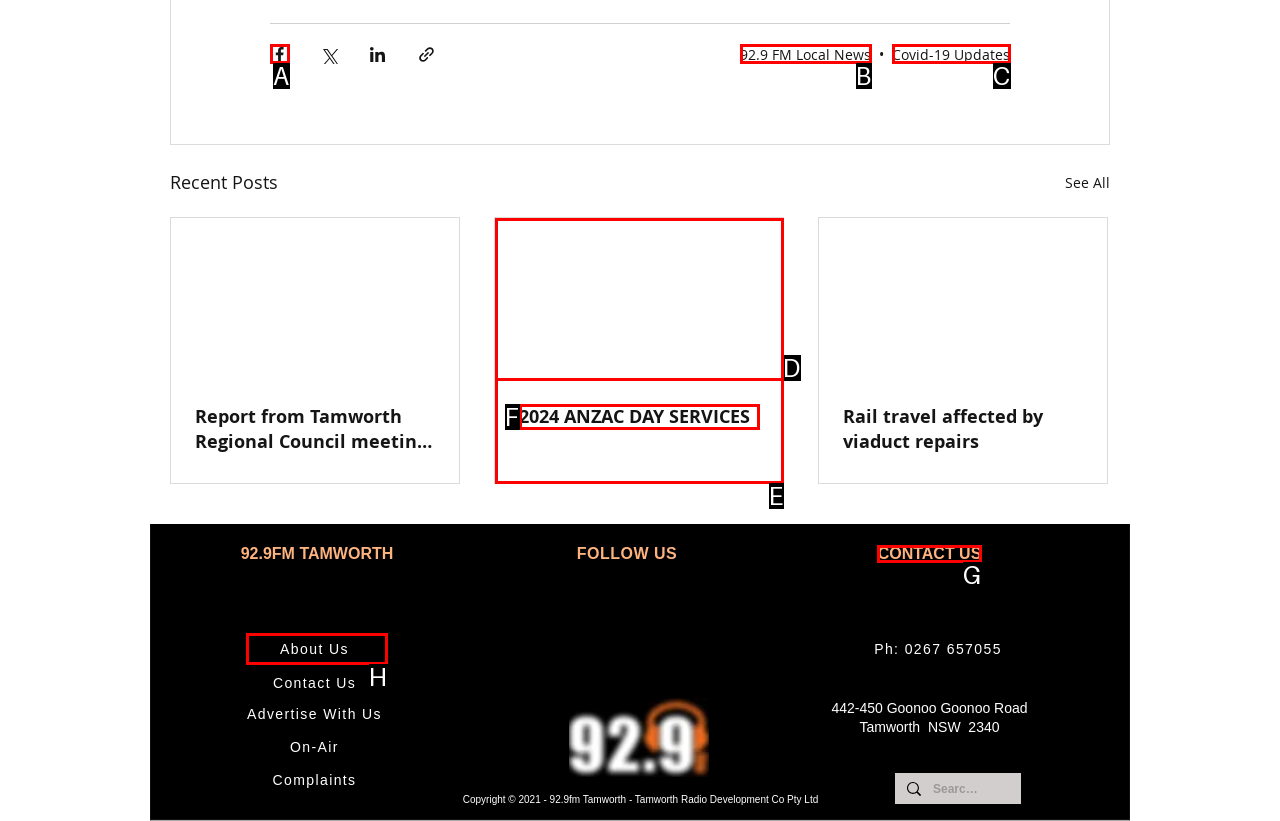Choose the correct UI element to click for this task: Share via Facebook Answer using the letter from the given choices.

A